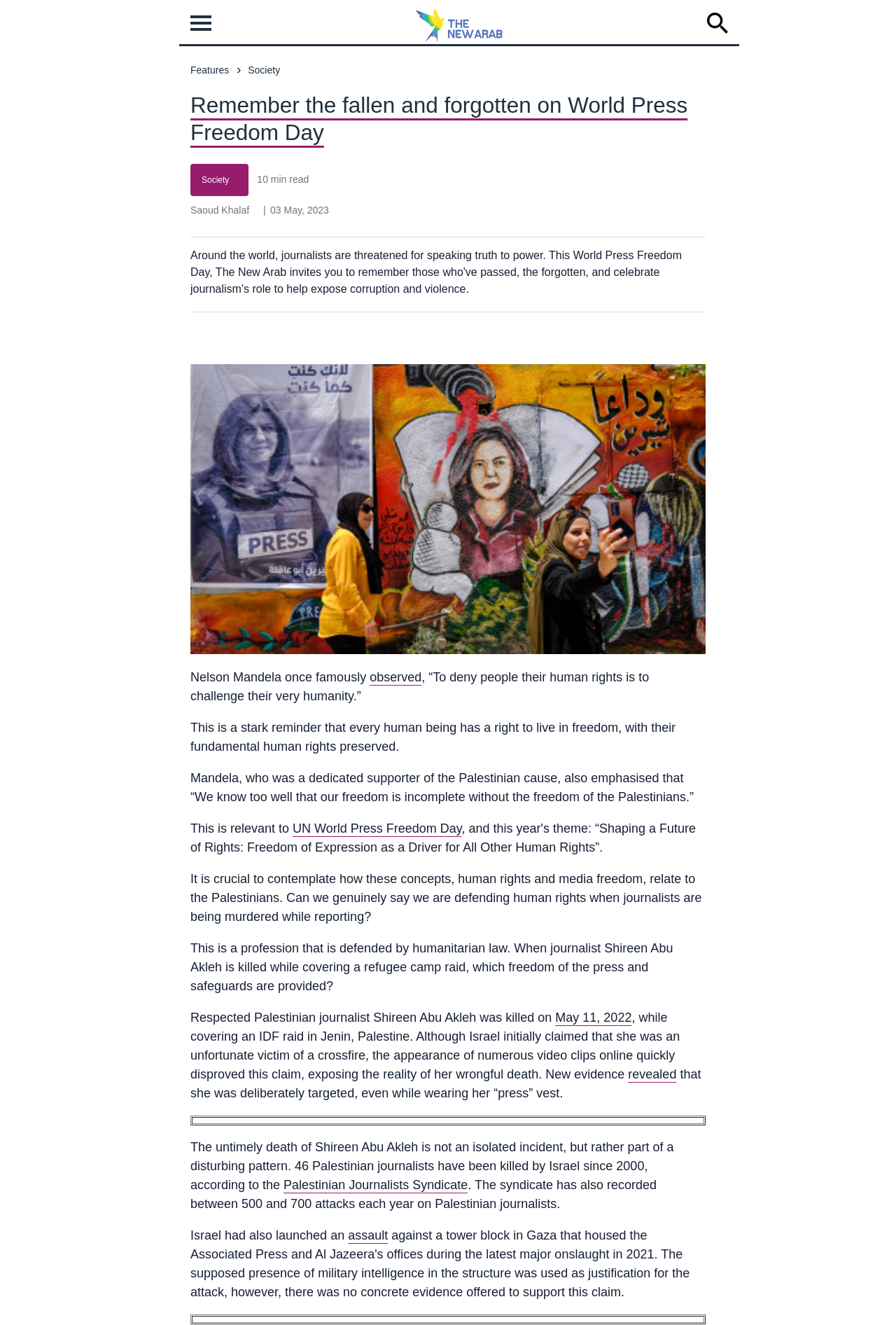Can you find the bounding box coordinates of the area I should click to execute the following instruction: "Click on 'Home page'"?

None